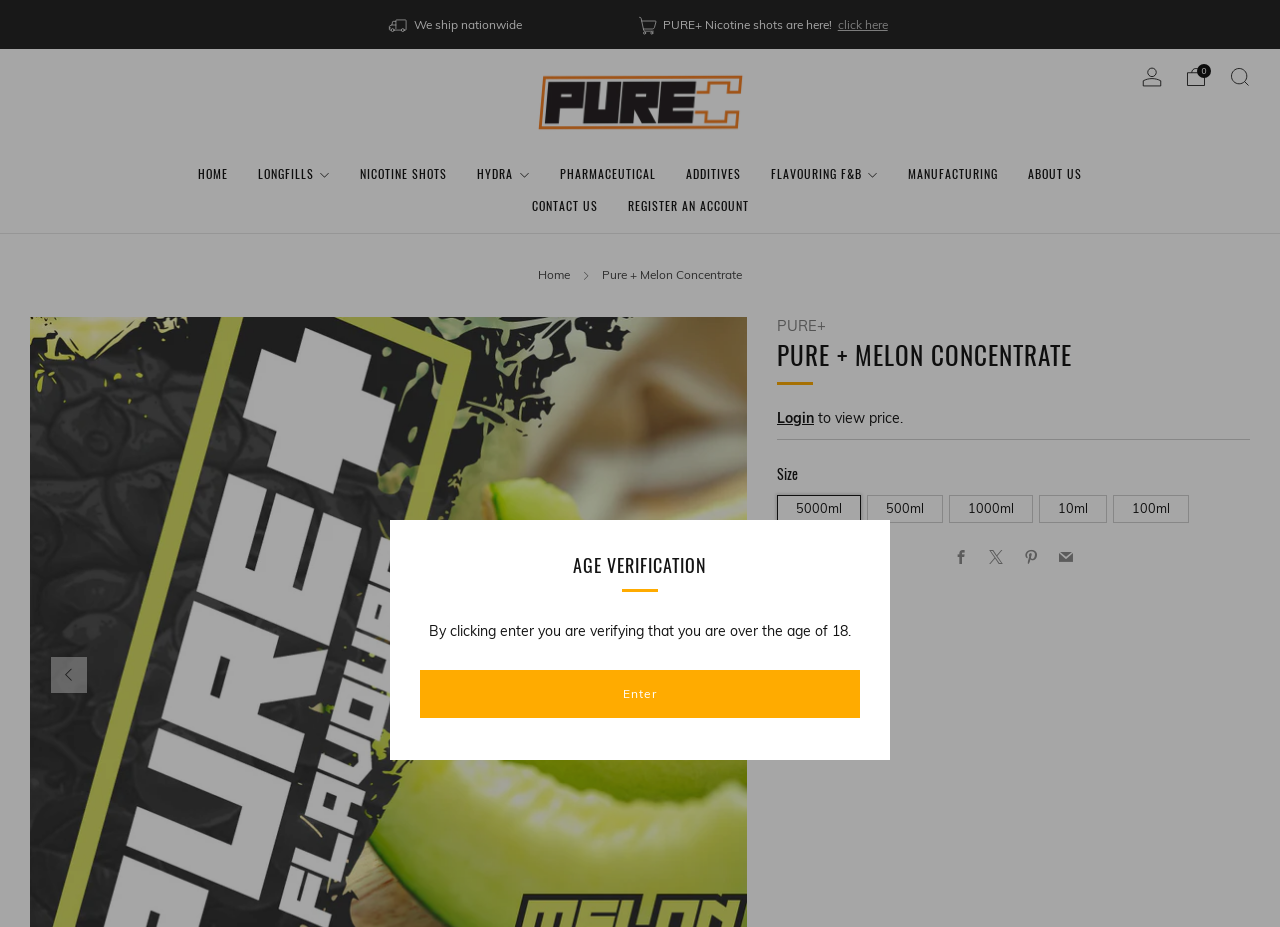Predict the bounding box coordinates of the UI element that matches this description: "We ship nationwide". The coordinates should be in the format [left, top, right, bottom] with each value between 0 and 1.

[0.26, 0.0, 0.454, 0.053]